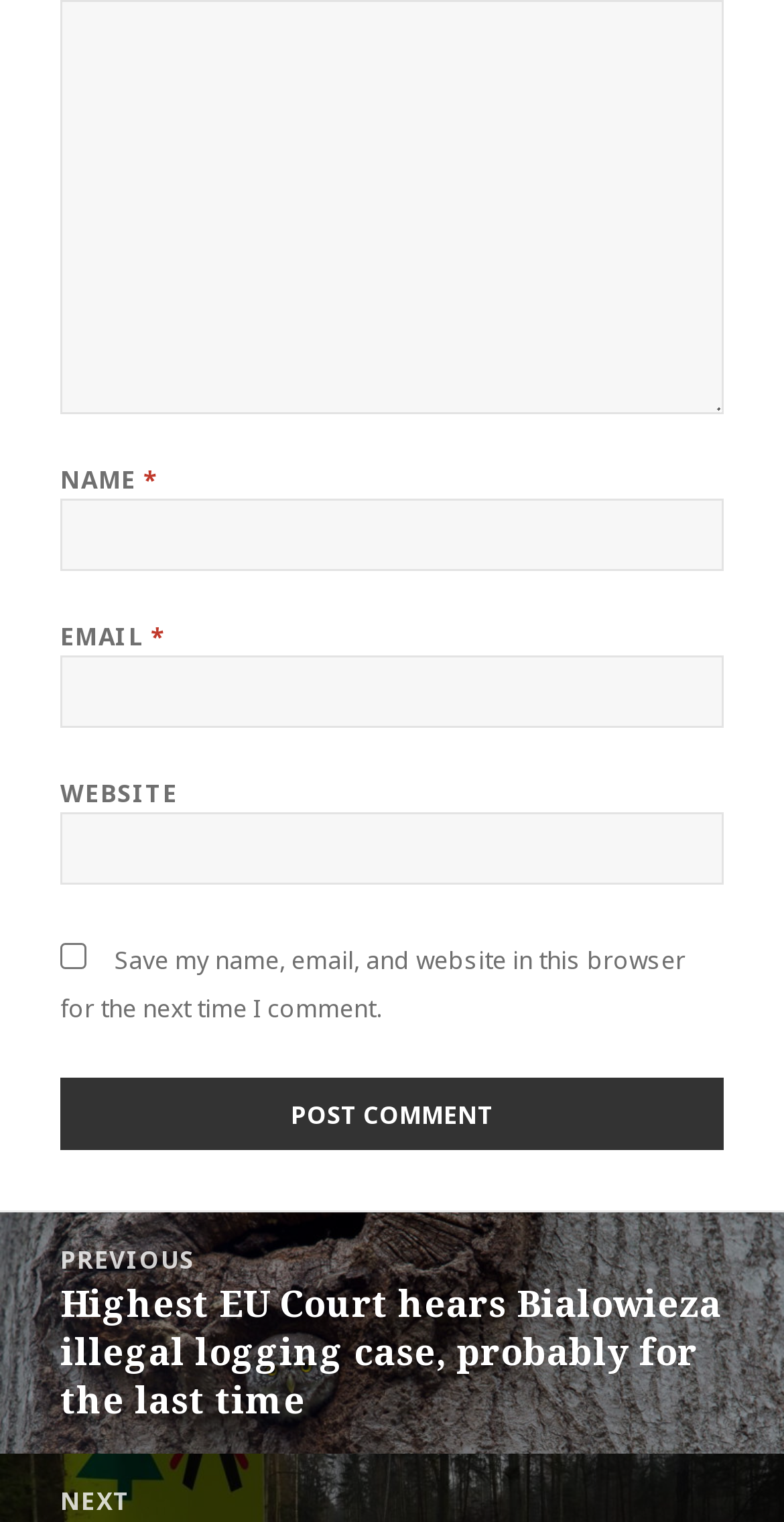Use a single word or phrase to answer the following:
What is the text on the button?

Post Comment